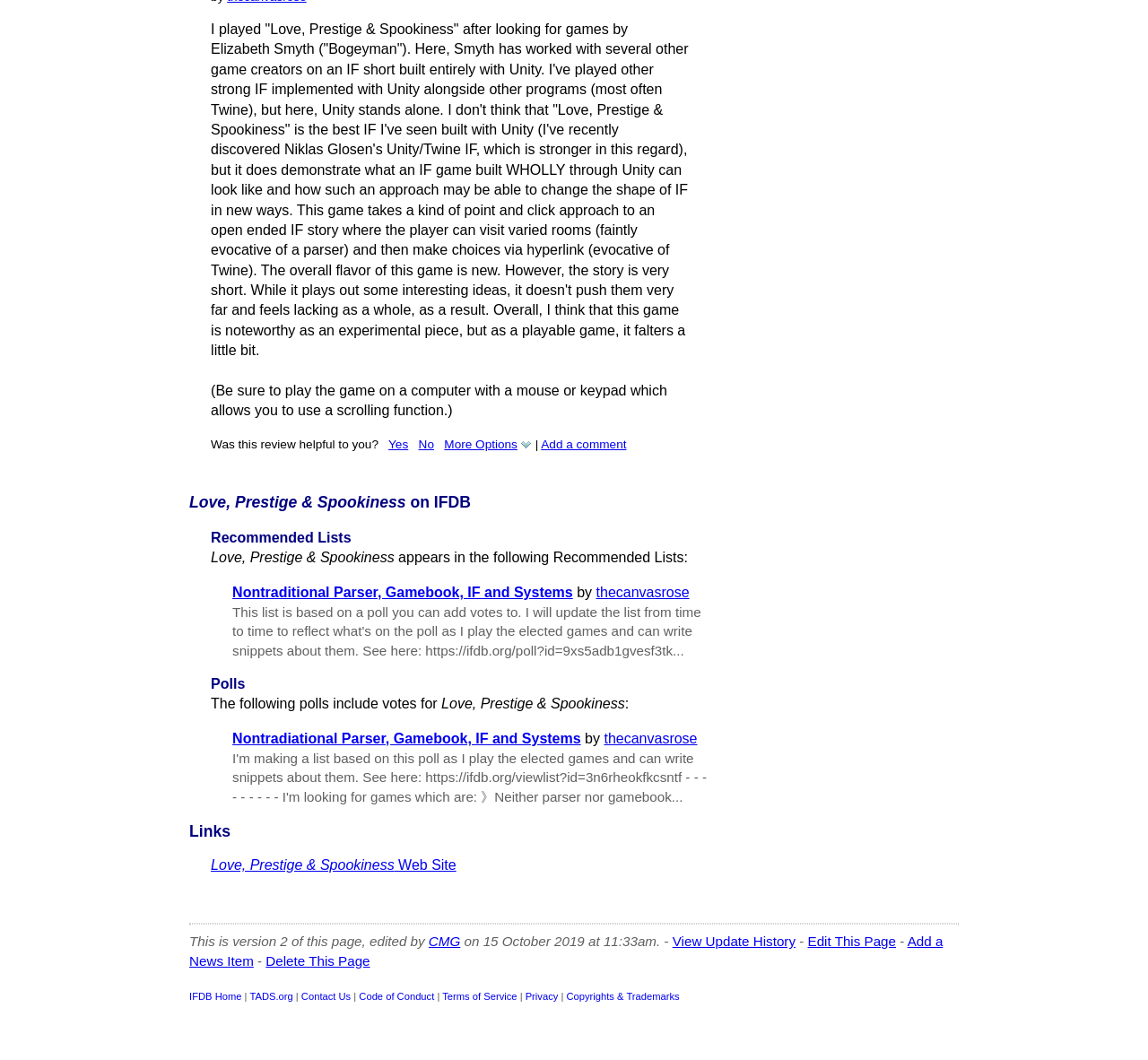Please give the bounding box coordinates of the area that should be clicked to fulfill the following instruction: "Visit the 'Love, Prestige & Spookiness Web Site'". The coordinates should be in the format of four float numbers from 0 to 1, i.e., [left, top, right, bottom].

[0.184, 0.809, 0.397, 0.823]